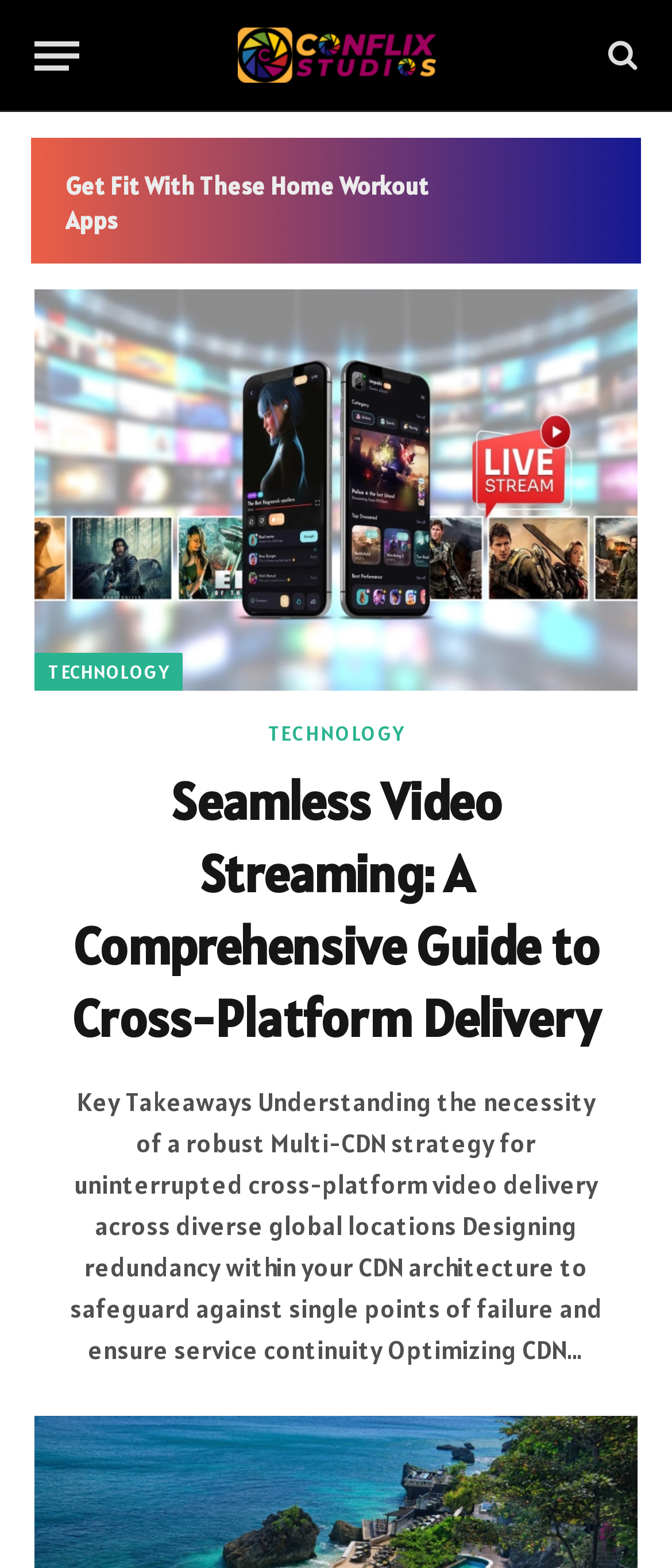Determine the bounding box coordinates for the UI element with the following description: "Technology". The coordinates should be four float numbers between 0 and 1, represented as [left, top, right, bottom].

[0.399, 0.461, 0.601, 0.481]